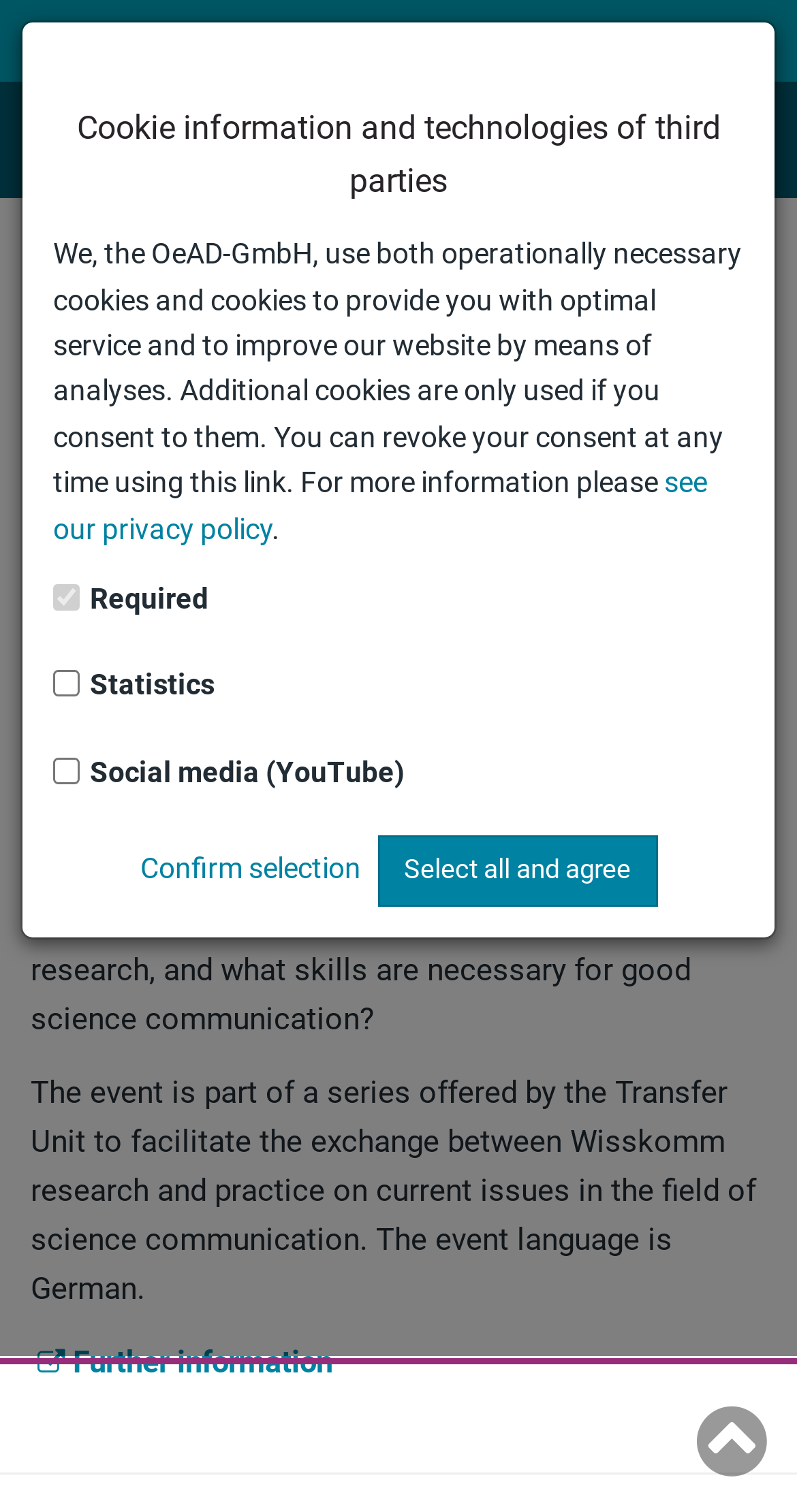Illustrate the webpage's structure and main components comprehensively.

The webpage is an event page from the Center for Citizen Science. At the top, there are two buttons, "Show search form" and "Change language", positioned side by side, taking up about a quarter of the screen width. Below them, there is a heading "OeAD Portal:" followed by a row of five links: "News", "Events", "Newsletter", "Social Media", and "Press". These links are evenly spaced and take up about half of the screen width.

To the right of these links, there is a link "OeAD" with an accompanying image. Below this, there is a button "Toggle navigation" that expands to reveal a navigation menu. The navigation menu contains a heading "Virtual Lunch Talk: Motivating scientists to become science communicators" and several paragraphs of text describing the event. The text includes details about the event, such as the date, time, and language, as well as a brief summary of the topics to be discussed.

There are also several links within the navigation menu, including "Webinar" and "Further information". At the very bottom of the page, there is a link "Start of page". Additionally, there is a modal dialog box that appears on top of the page, containing information about cookies and privacy policy. The dialog box has several checkboxes and links, including "see our privacy policy" and "Confirm selection".